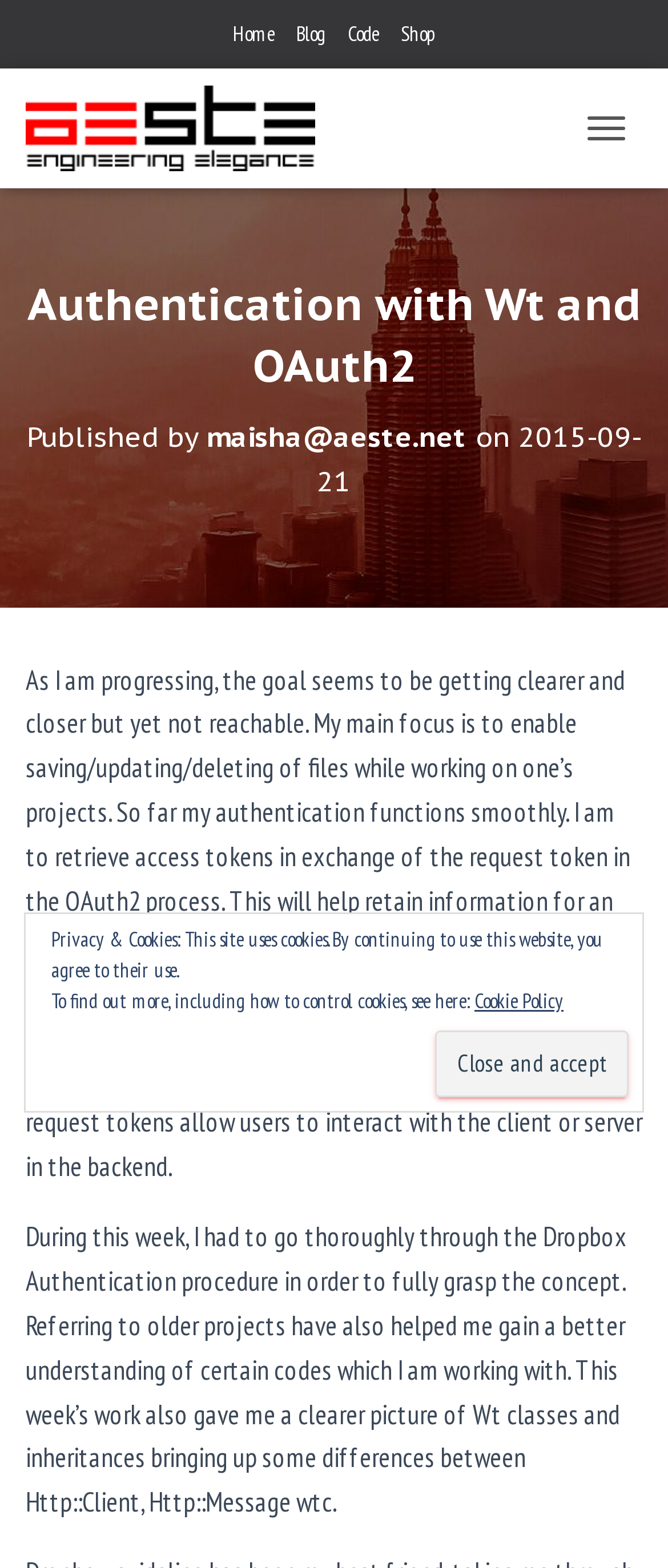Please mark the bounding box coordinates of the area that should be clicked to carry out the instruction: "close and accept".

[0.651, 0.657, 0.941, 0.7]